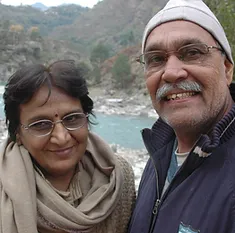Who are 'Dada and Dadi'?
Please provide a comprehensive answer to the question based on the webpage screenshot.

The caption associates the image with 'Dada and Dadi', who are remembered fondly for their annual visits to the Shivanandi River Lodge, implying that they are a couple.